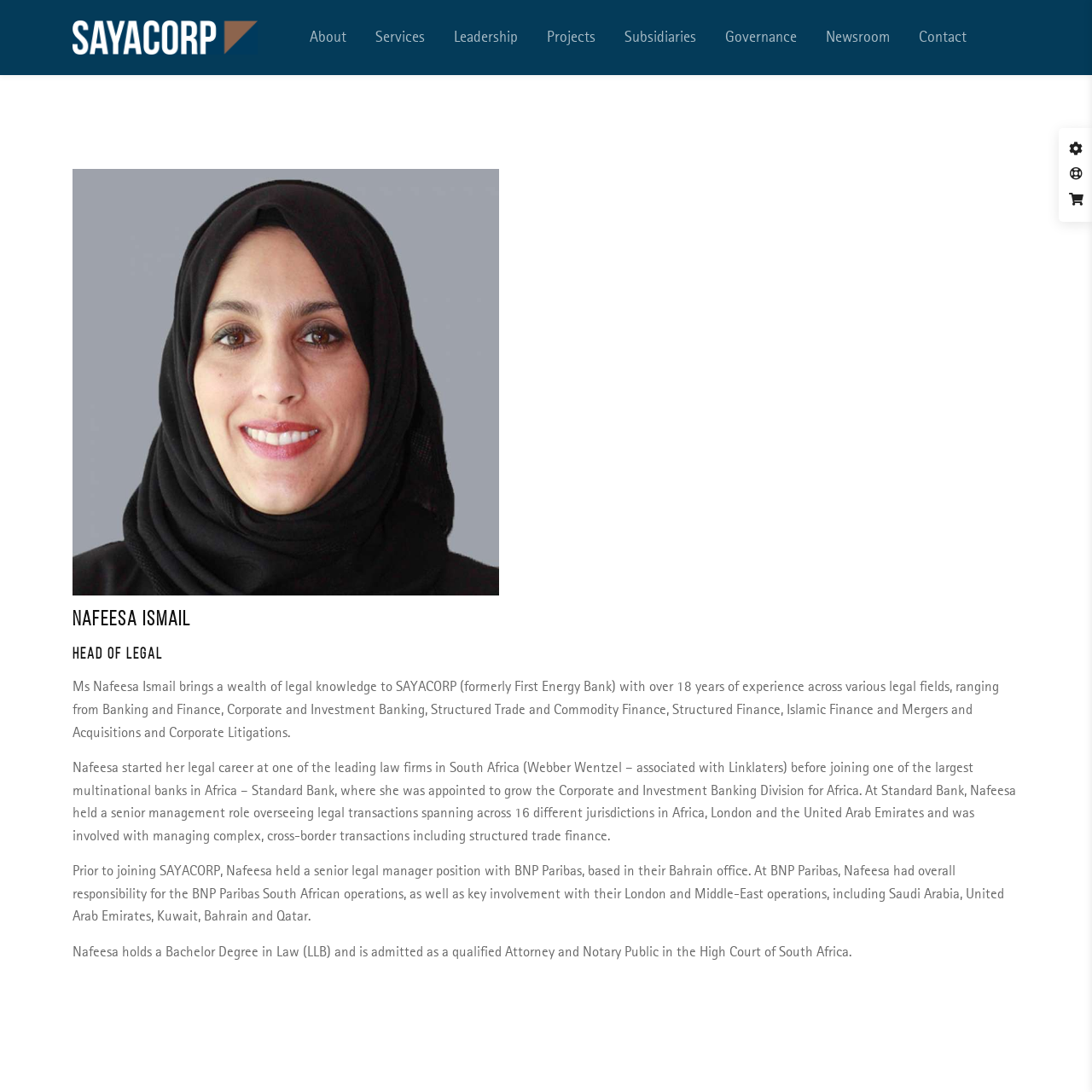Inspect the image contained by the red bounding box and answer the question with a single word or phrase:
What sectors does SAYACORP operate in?

Banking, Corporate Law, and Mergers and Acquisitions